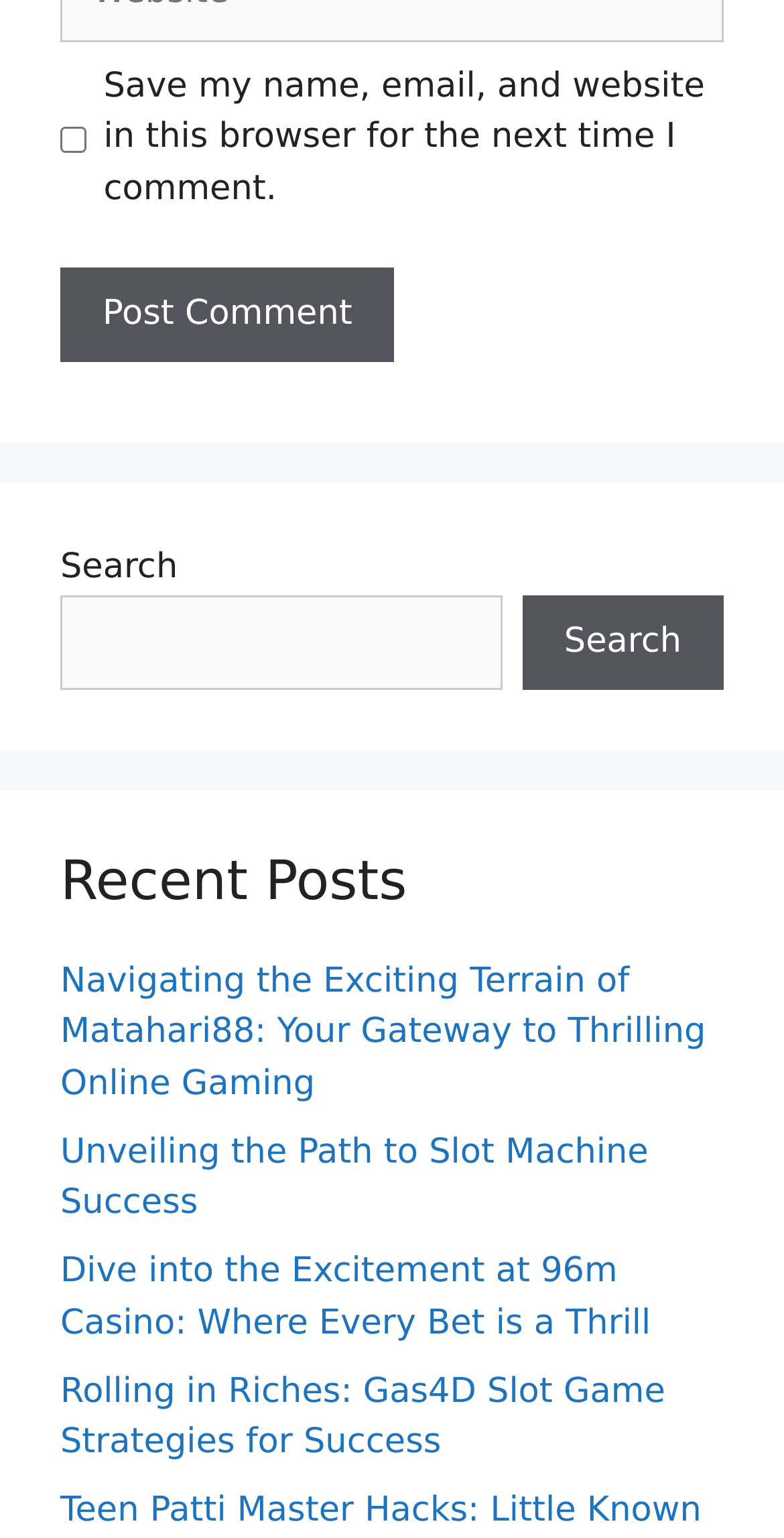Locate the bounding box coordinates of the item that should be clicked to fulfill the instruction: "Visit the 96m Casino page".

[0.077, 0.814, 0.83, 0.873]